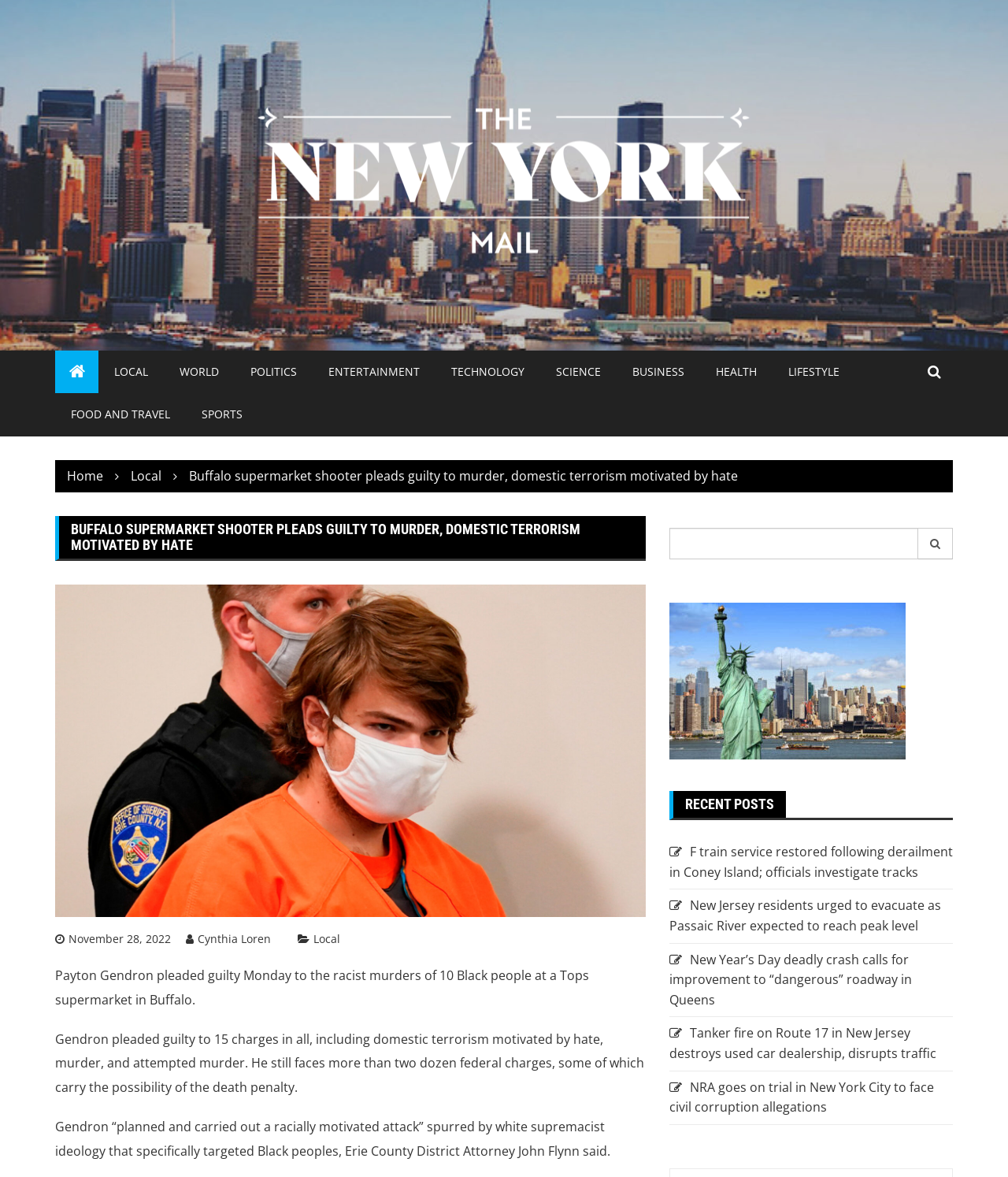What is the purpose of the search bar?
Please interpret the details in the image and answer the question thoroughly.

I determined the answer by looking at the search bar, which has a label 'Search for:' and a textbox. This suggests that the purpose of the search bar is to allow users to search for articles on the website.